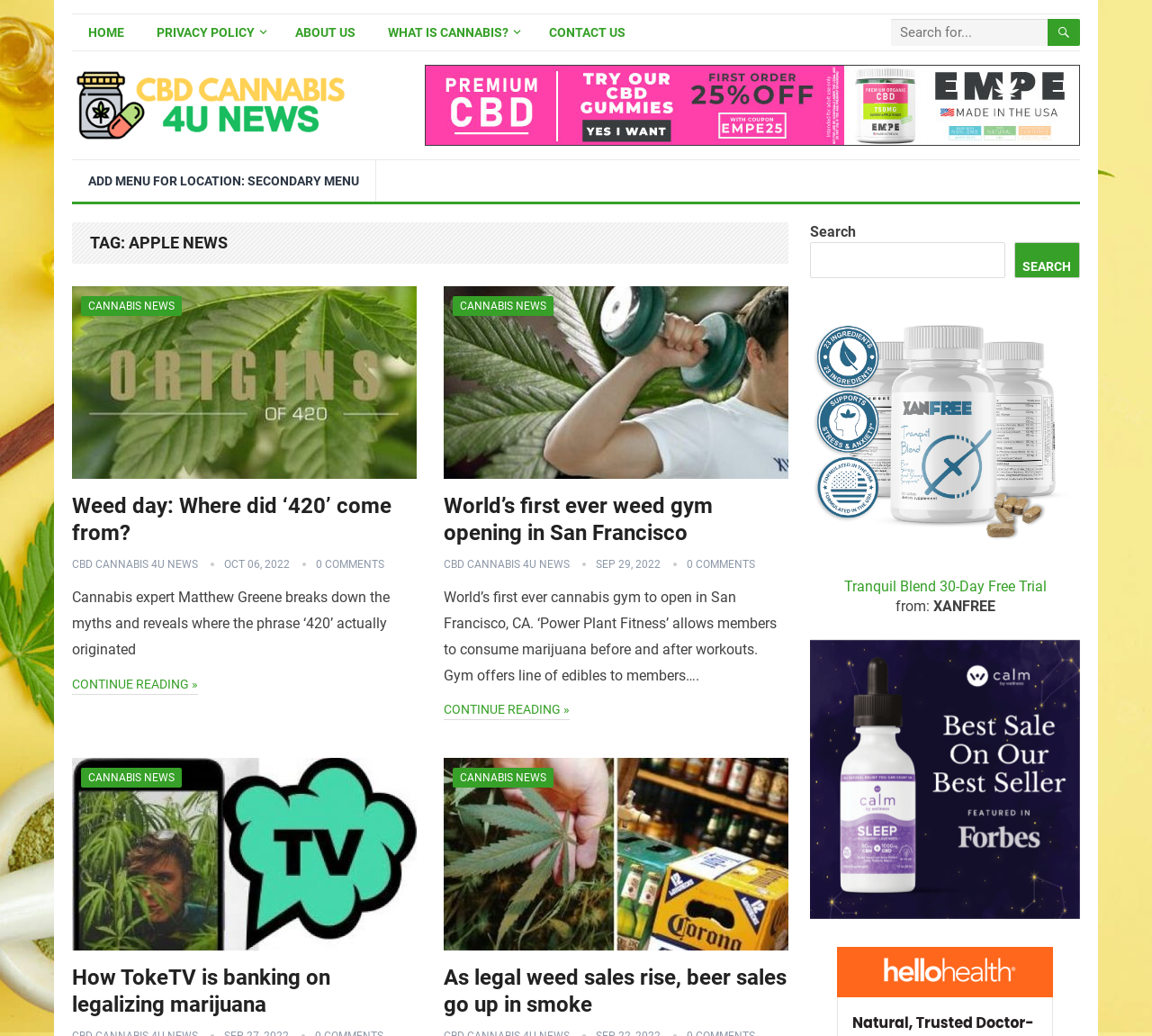Find the UI element described as: "Continue Reading »" and predict its bounding box coordinates. Ensure the coordinates are four float numbers between 0 and 1, [left, top, right, bottom].

None